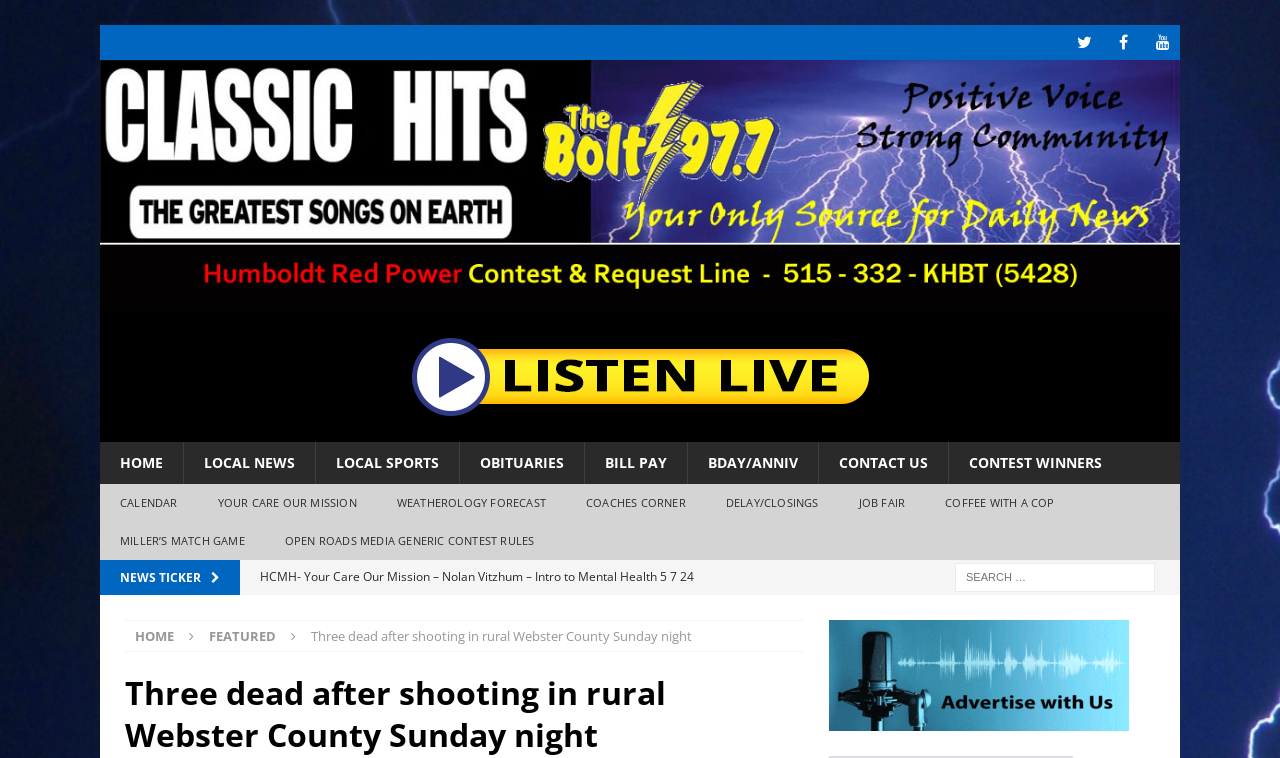Give a concise answer of one word or phrase to the question: 
How many news articles are displayed on the webpage?

4